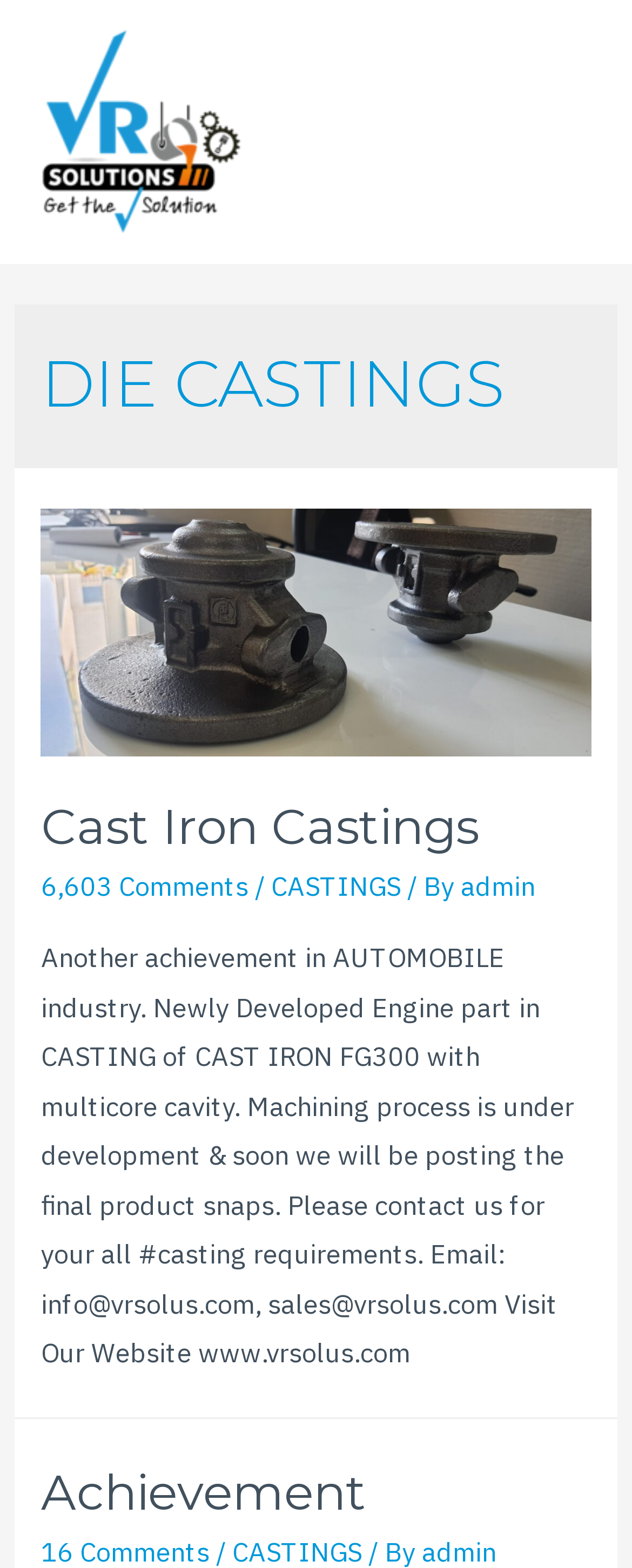Identify the bounding box for the UI element specified in this description: "alt="V R Solutions"". The coordinates must be four float numbers between 0 and 1, formatted as [left, top, right, bottom].

[0.051, 0.071, 0.397, 0.094]